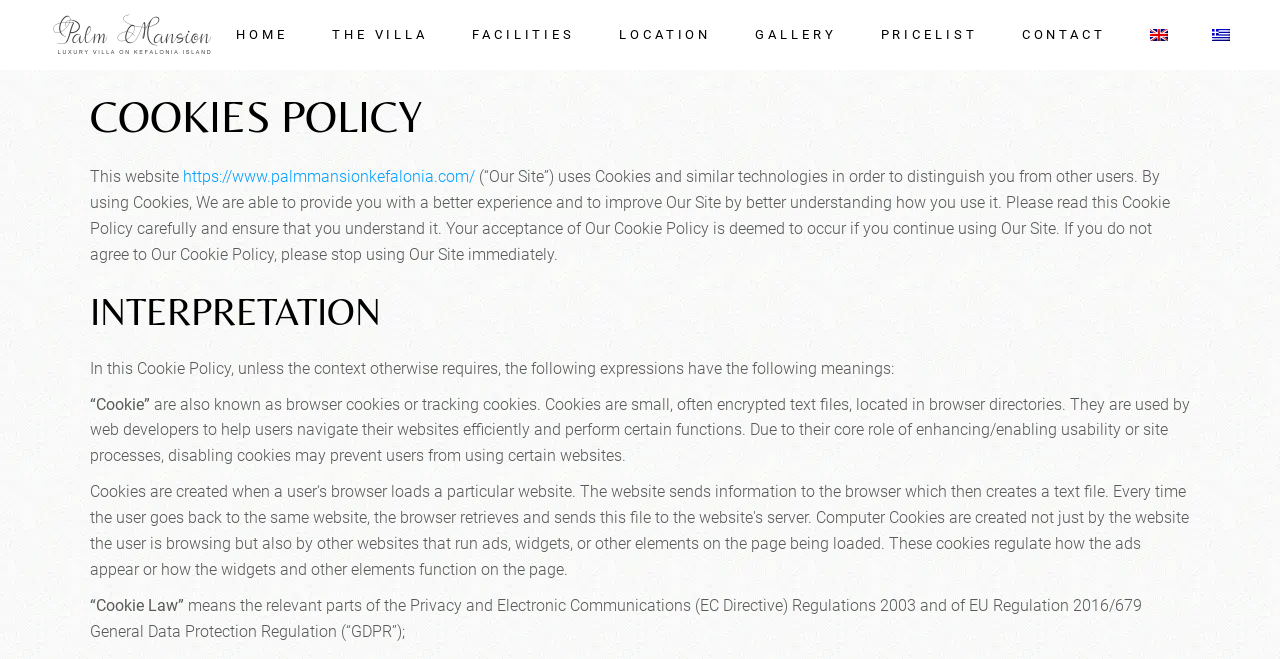Summarize the webpage with intricate details.

The webpage is about the Cookies Policy of Palm Mansion Villa in Kefalonia, Greece. At the top left corner, there is a logo of Palm Mansion Villa, which is a combination of three images: a dark logo, a light logo, and a logo with the villa's name. 

Below the logo, there is a top menu navigation bar that spans across the page, containing links to different sections of the website, including HOME, THE VILLA, FACILITIES, LOCATION, GALLERY, PRICELIST, CONTACT, and language options for English and Greek, each accompanied by a small flag icon.

The main content of the page is divided into two sections: COOKIES POLICY and INTERPRETATION. The COOKIES POLICY section explains the use of cookies on the website, stating that the website uses cookies to provide a better experience and to improve the site by understanding how users interact with it. It also mentions that users' acceptance of the Cookie Policy is assumed if they continue using the site.

The INTERPRETATION section defines key terms used in the Cookie Policy, including "Cookie", "Cookie Law", and others. The text in this section is presented in a clear and concise manner, with each definition separated from the others.